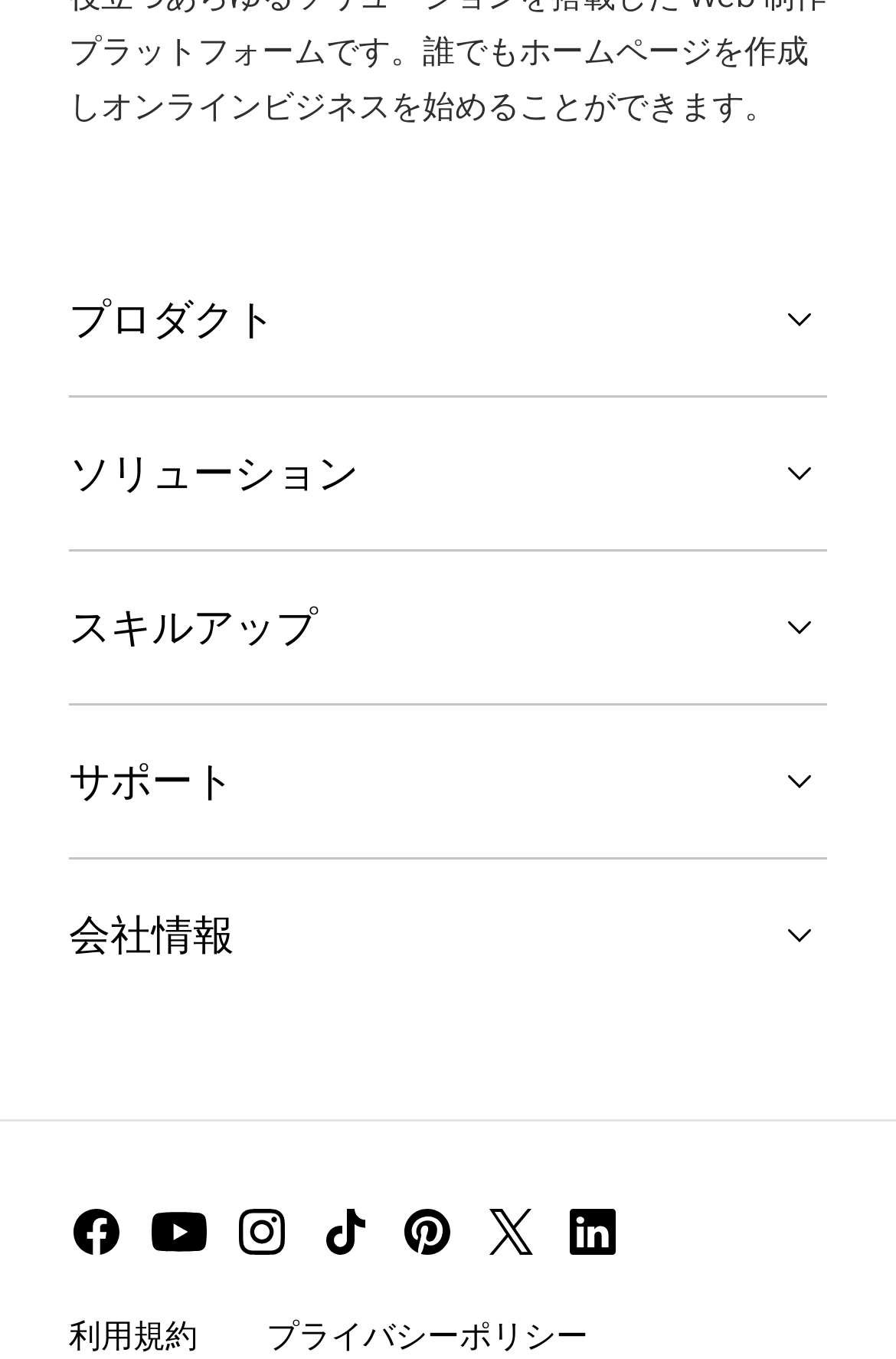What is the last link in the bottom section?
Using the image, give a concise answer in the form of a single word or short phrase.

プライバシーポリシー